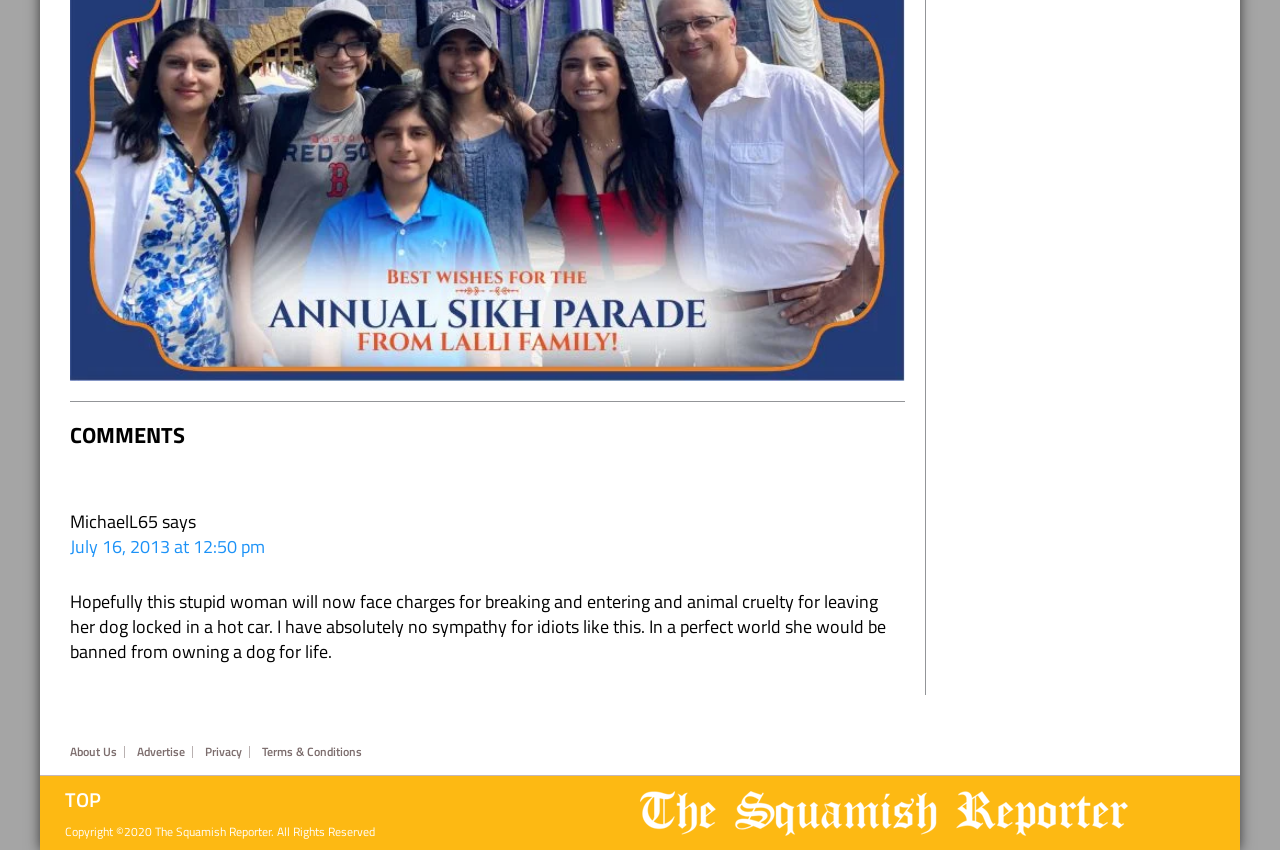Who wrote the comment?
Answer the question with a single word or phrase by looking at the picture.

MichaelL65